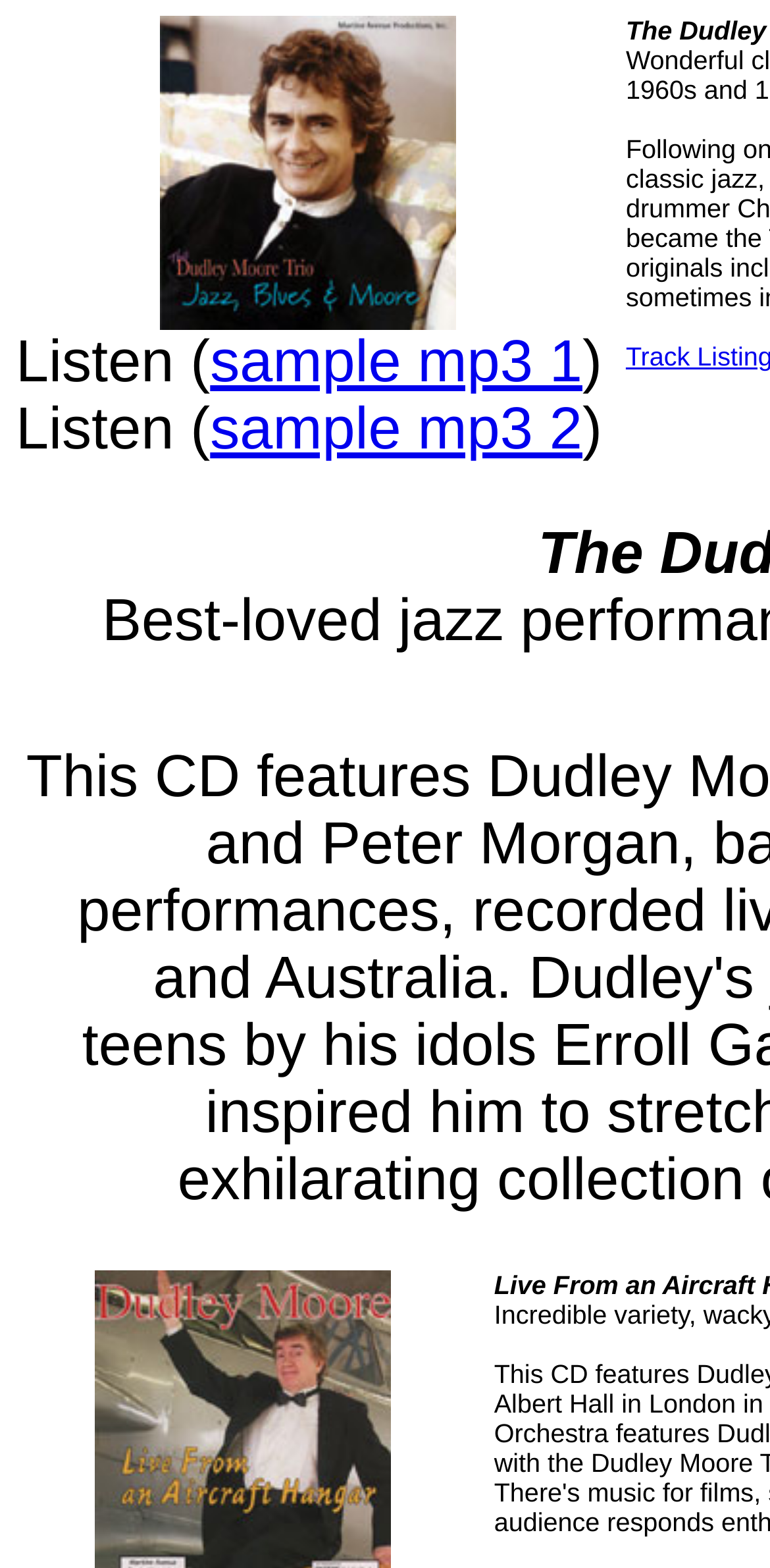Extract the bounding box coordinates for the UI element described as: "sample mp3 2".

[0.273, 0.253, 0.756, 0.295]